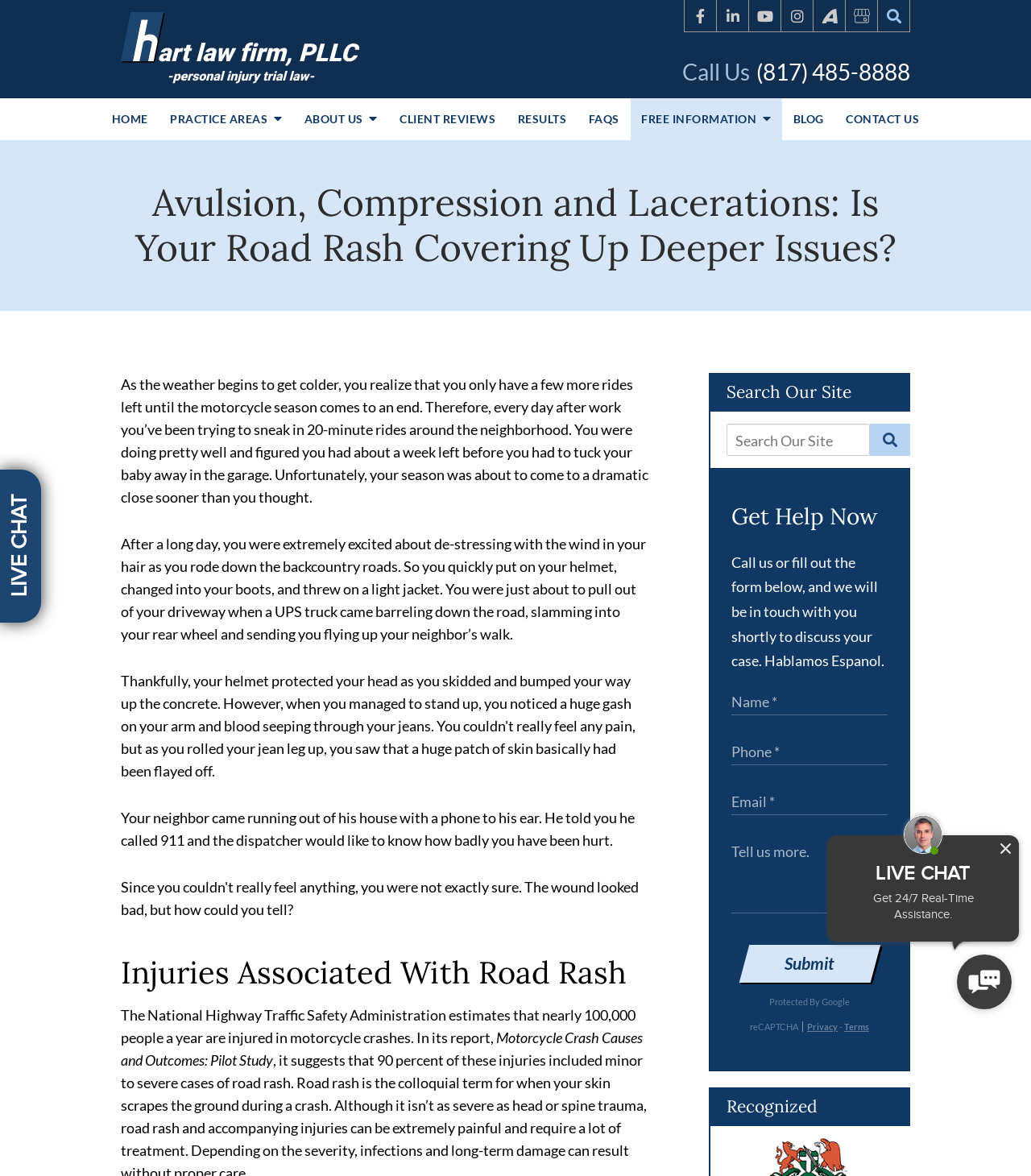What is the purpose of the 'Search Our Site' feature?
Refer to the screenshot and respond with a concise word or phrase.

To search the website